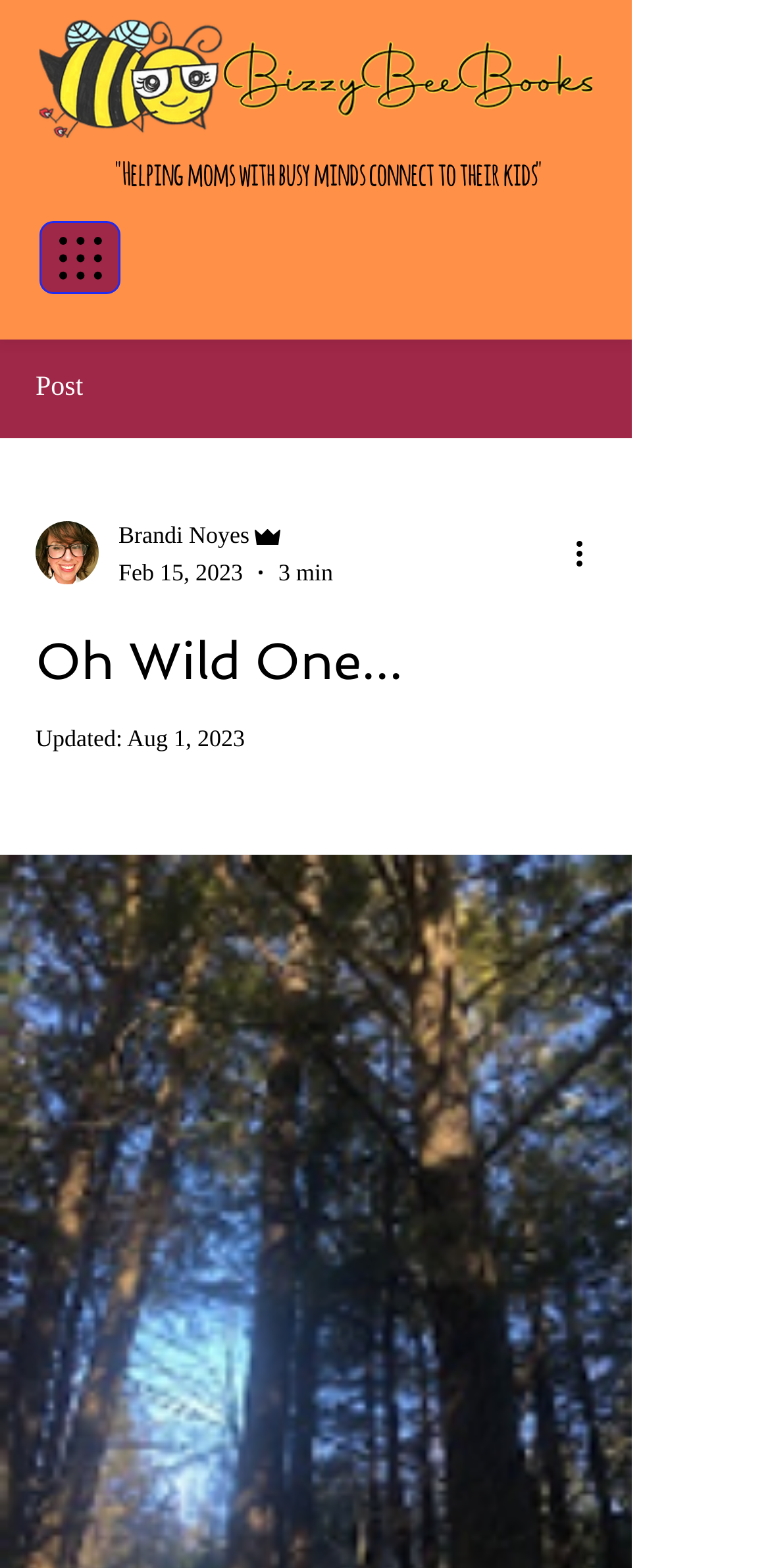What is the logo of this website?
Answer with a single word or phrase by referring to the visual content.

BizzyBeeBooks